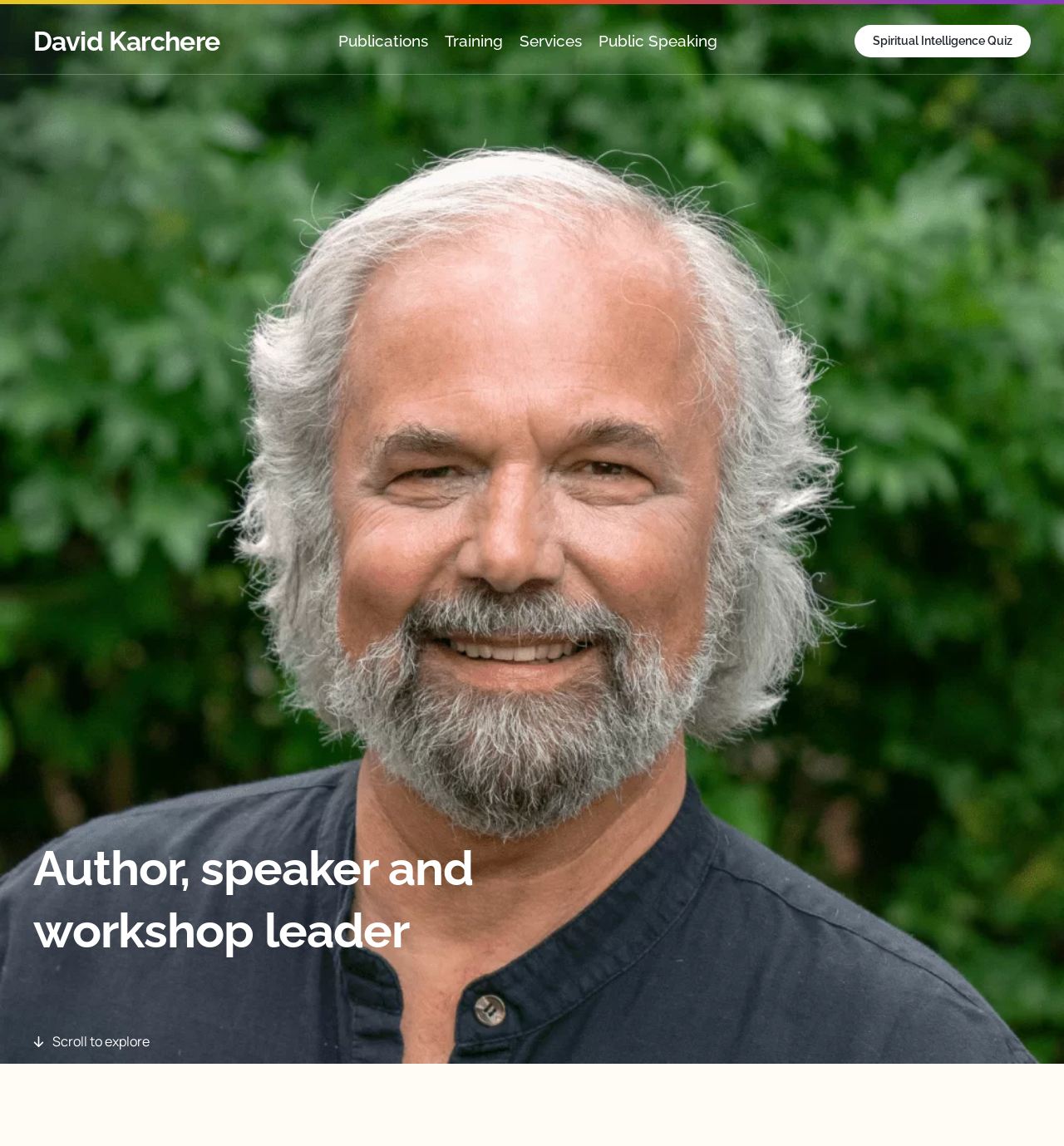What is David Karchere's profession?
Please provide a single word or phrase as the answer based on the screenshot.

Author, speaker and workshop leader